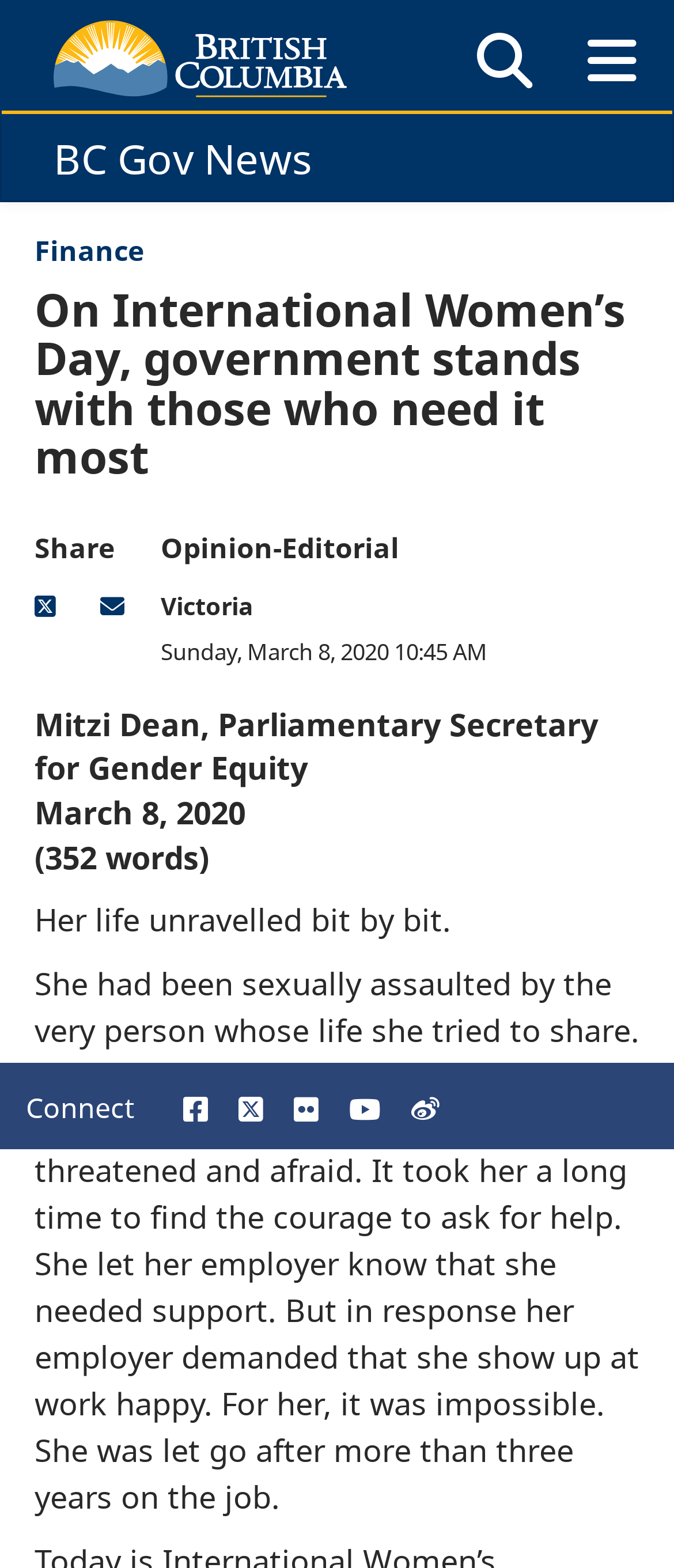Based on the image, provide a detailed and complete answer to the question: 
What is the date of the news article?

I found the date of the news article by looking at the static text element with the content 'Sunday, March 8, 2020 10:45 AM' which is located at the top of the article.